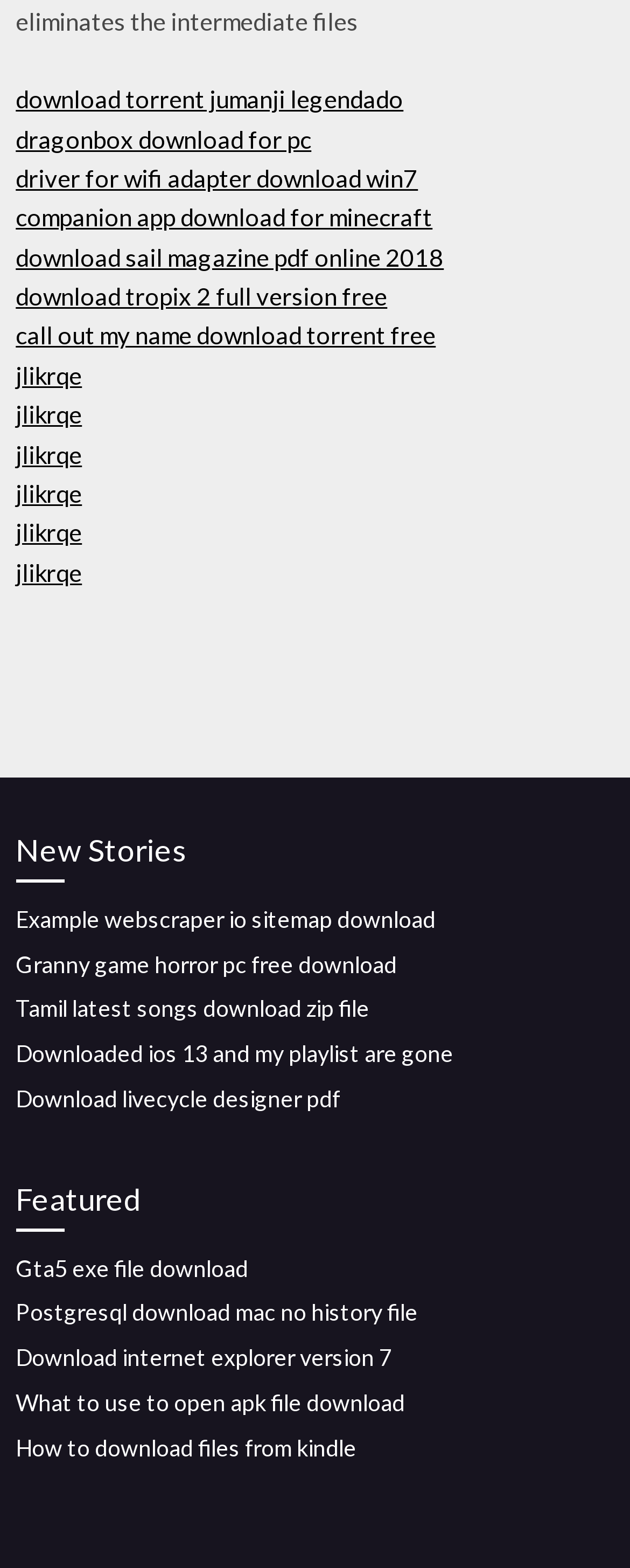Please specify the bounding box coordinates for the clickable region that will help you carry out the instruction: "download Granny game horror pc free".

[0.025, 0.606, 0.63, 0.623]